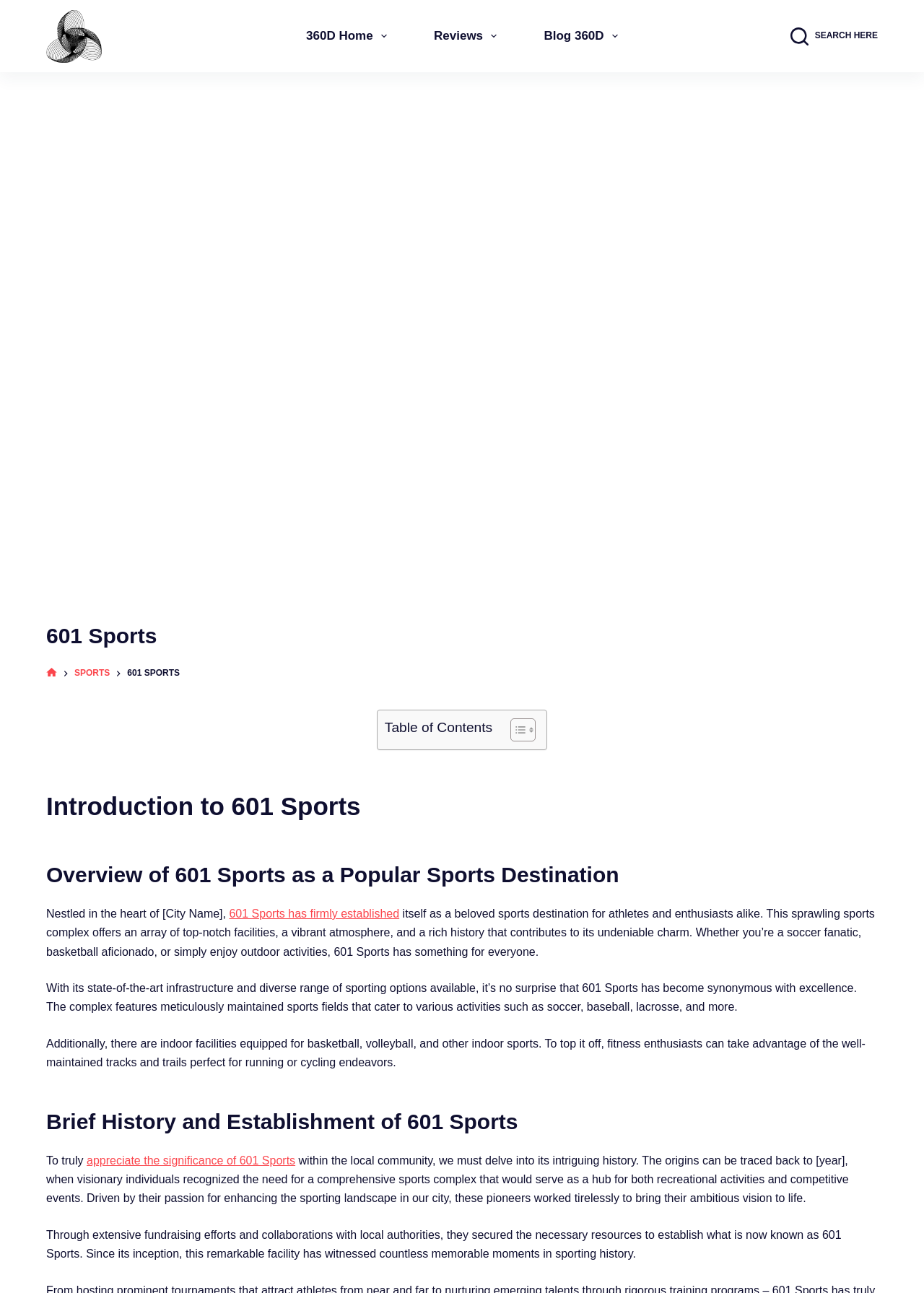Identify the bounding box coordinates necessary to click and complete the given instruction: "Toggle the Table of Content".

[0.541, 0.555, 0.576, 0.574]